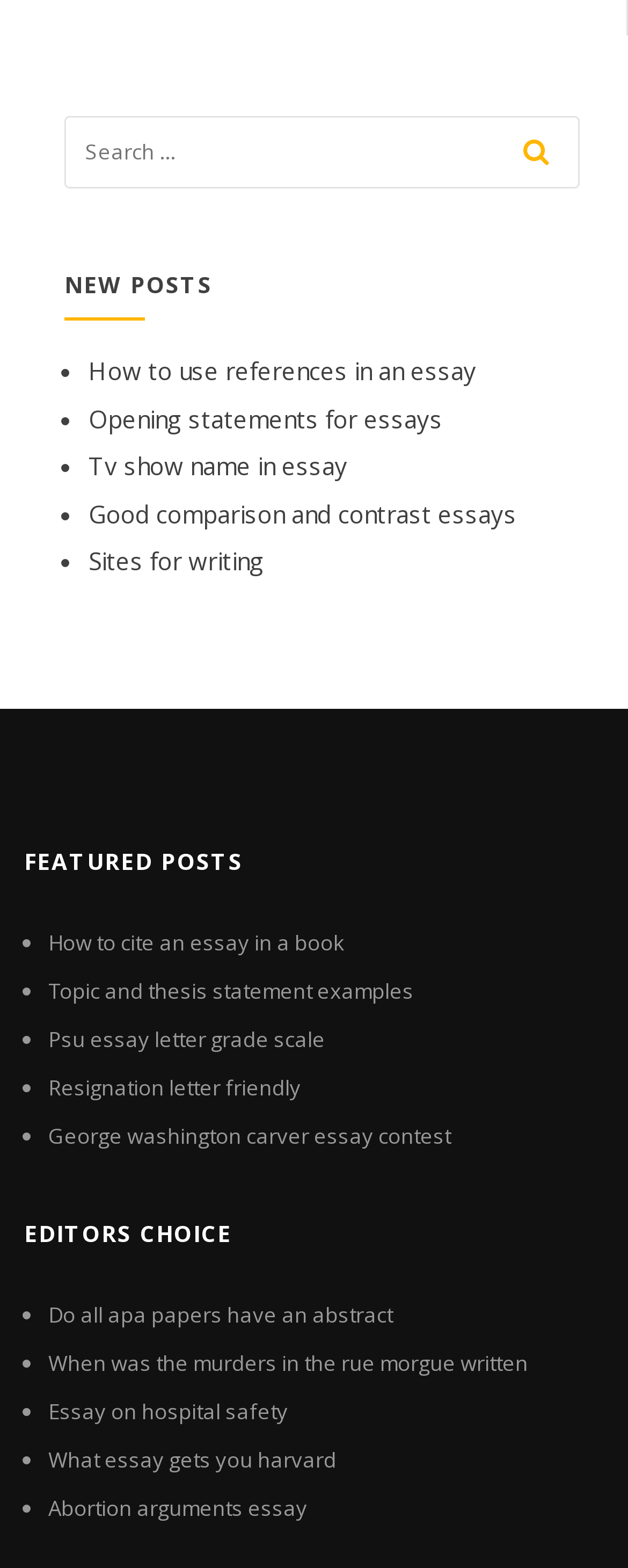Identify the bounding box coordinates of the specific part of the webpage to click to complete this instruction: "click on the button to search".

[0.79, 0.074, 0.923, 0.119]